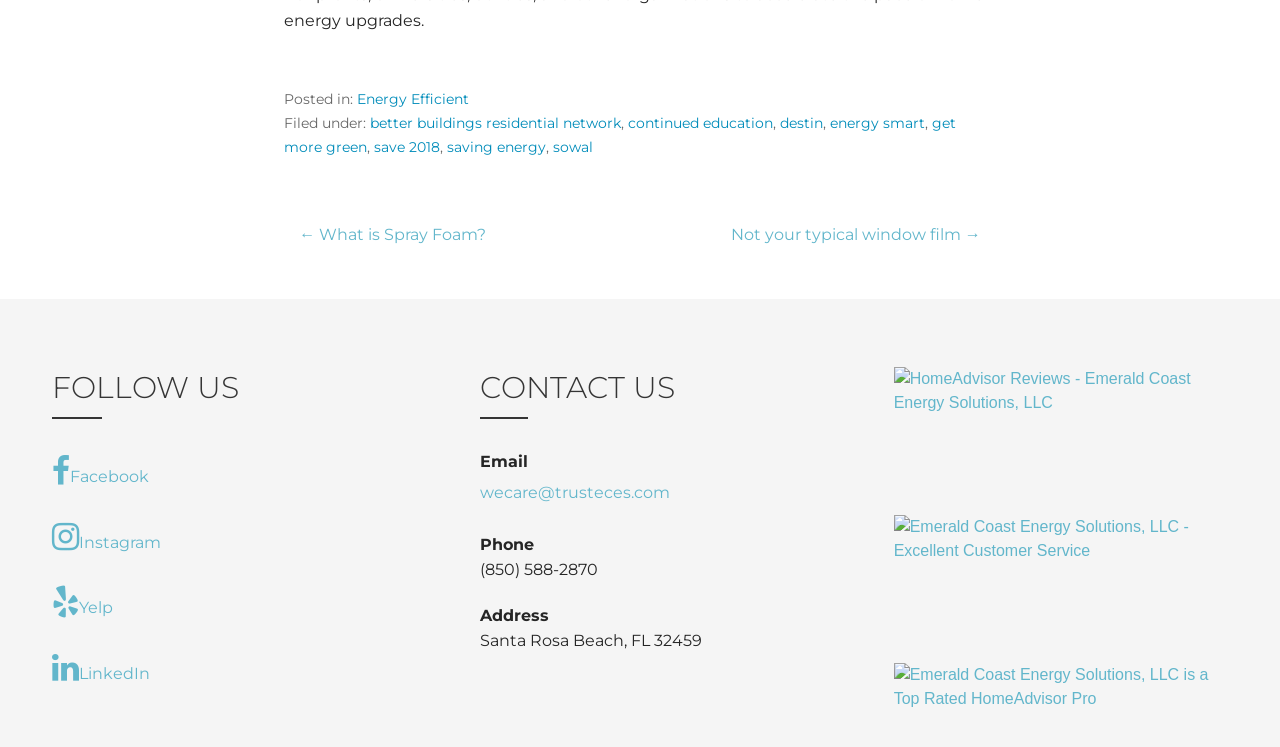Locate the bounding box coordinates of the area that needs to be clicked to fulfill the following instruction: "Visit the Facebook page". The coordinates should be in the format of four float numbers between 0 and 1, namely [left, top, right, bottom].

[0.041, 0.601, 0.302, 0.663]